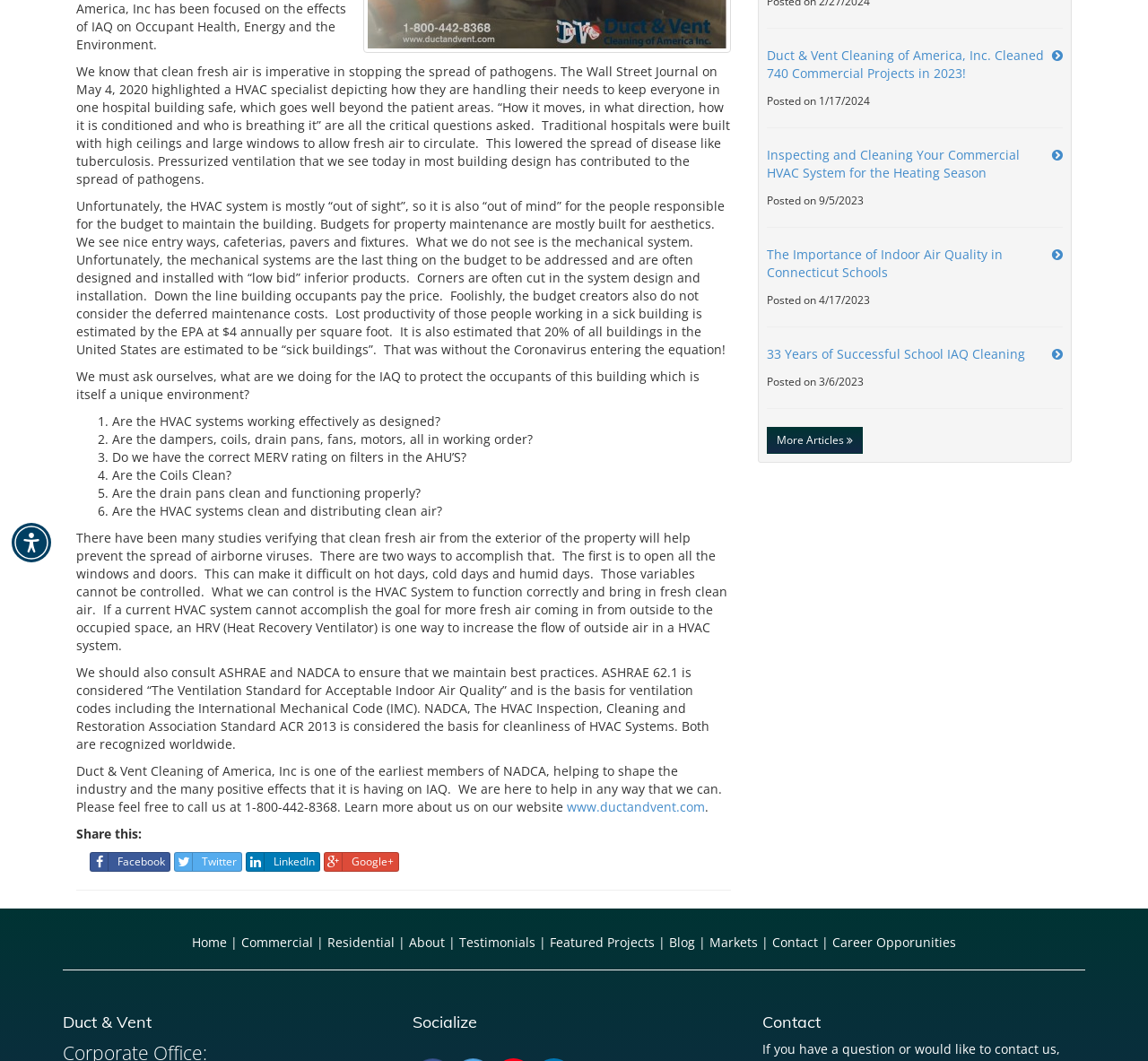Provide the bounding box coordinates for the UI element described in this sentence: "Career Opporunities". The coordinates should be four float values between 0 and 1, i.e., [left, top, right, bottom].

[0.725, 0.88, 0.833, 0.896]